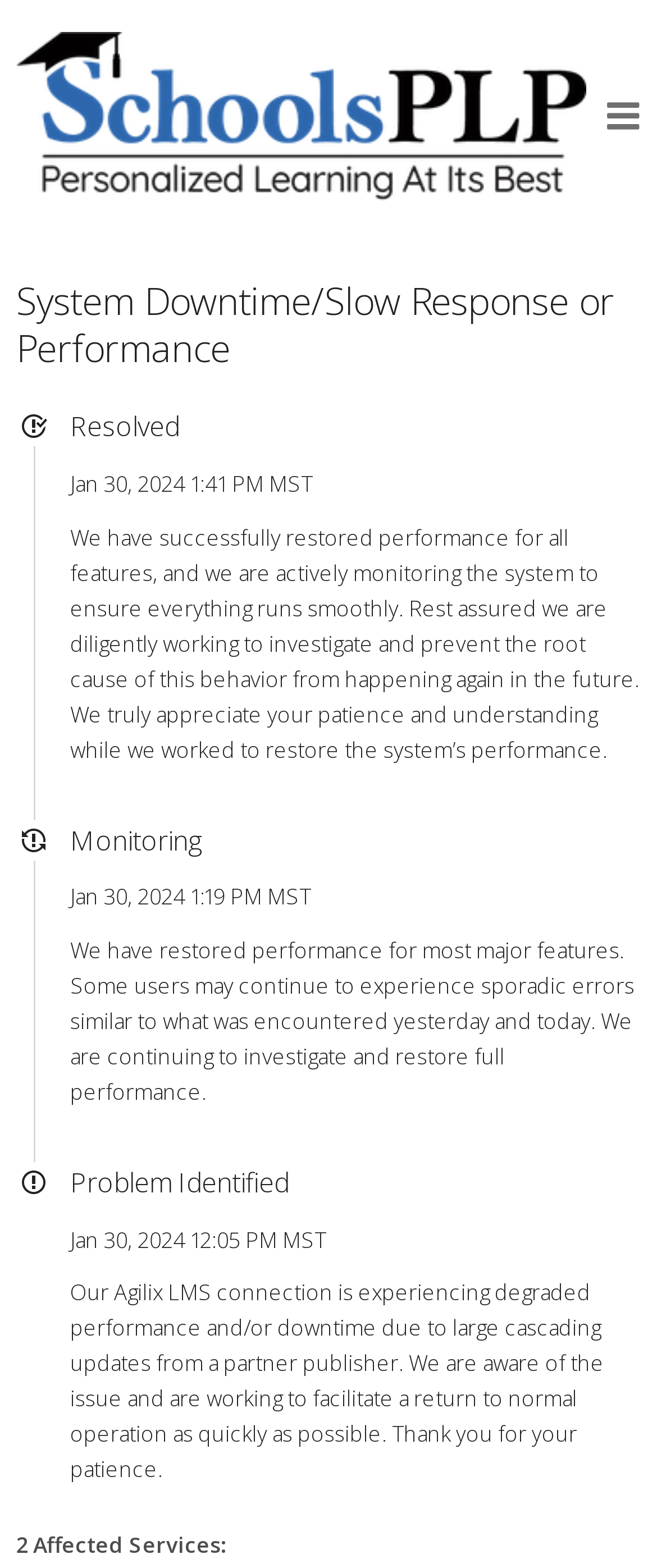Based on the description "alt="SchoolsPLP"", find the bounding box of the specified UI element.

[0.025, 0.113, 0.891, 0.132]